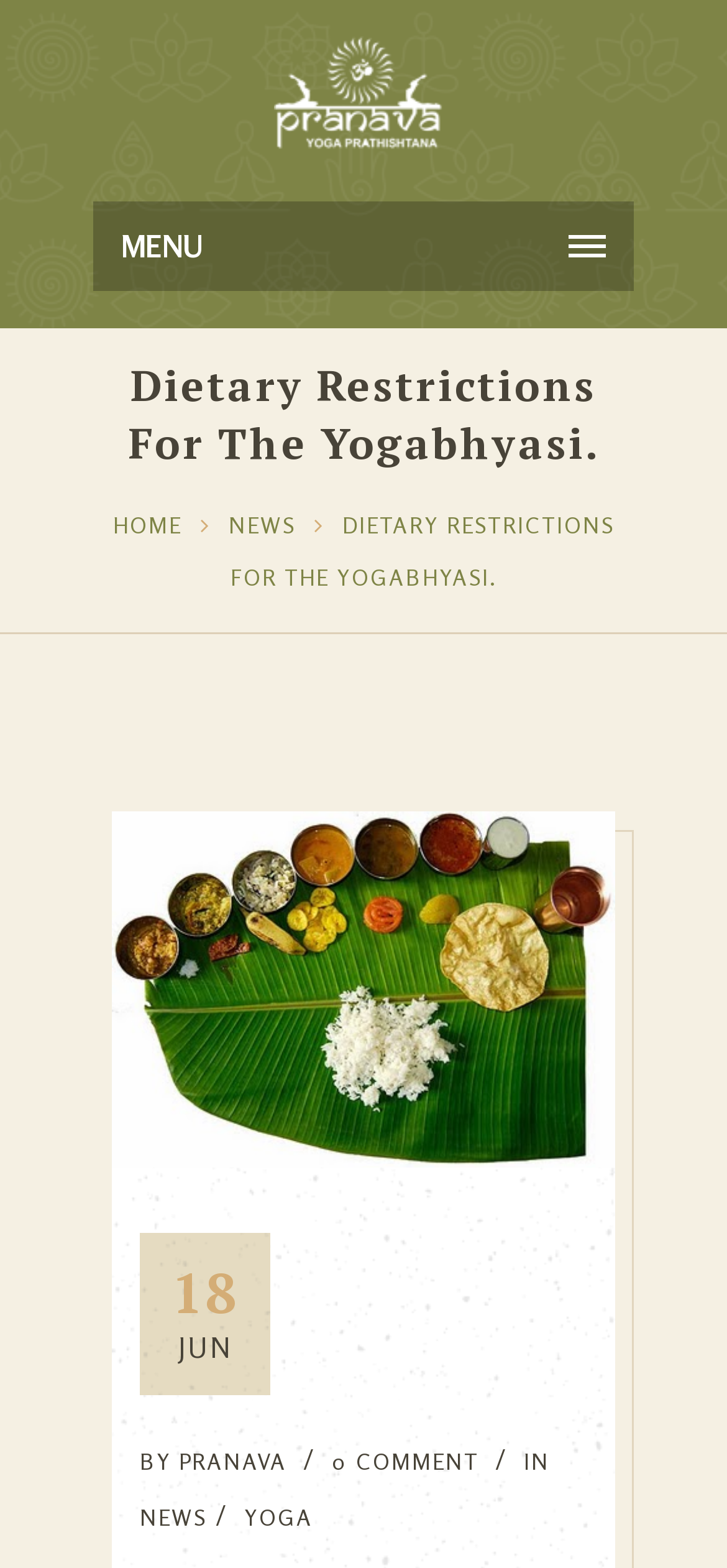Locate the bounding box coordinates of the clickable part needed for the task: "view Dietary Restrictions for the Yogabhyasi".

[0.317, 0.326, 0.845, 0.377]